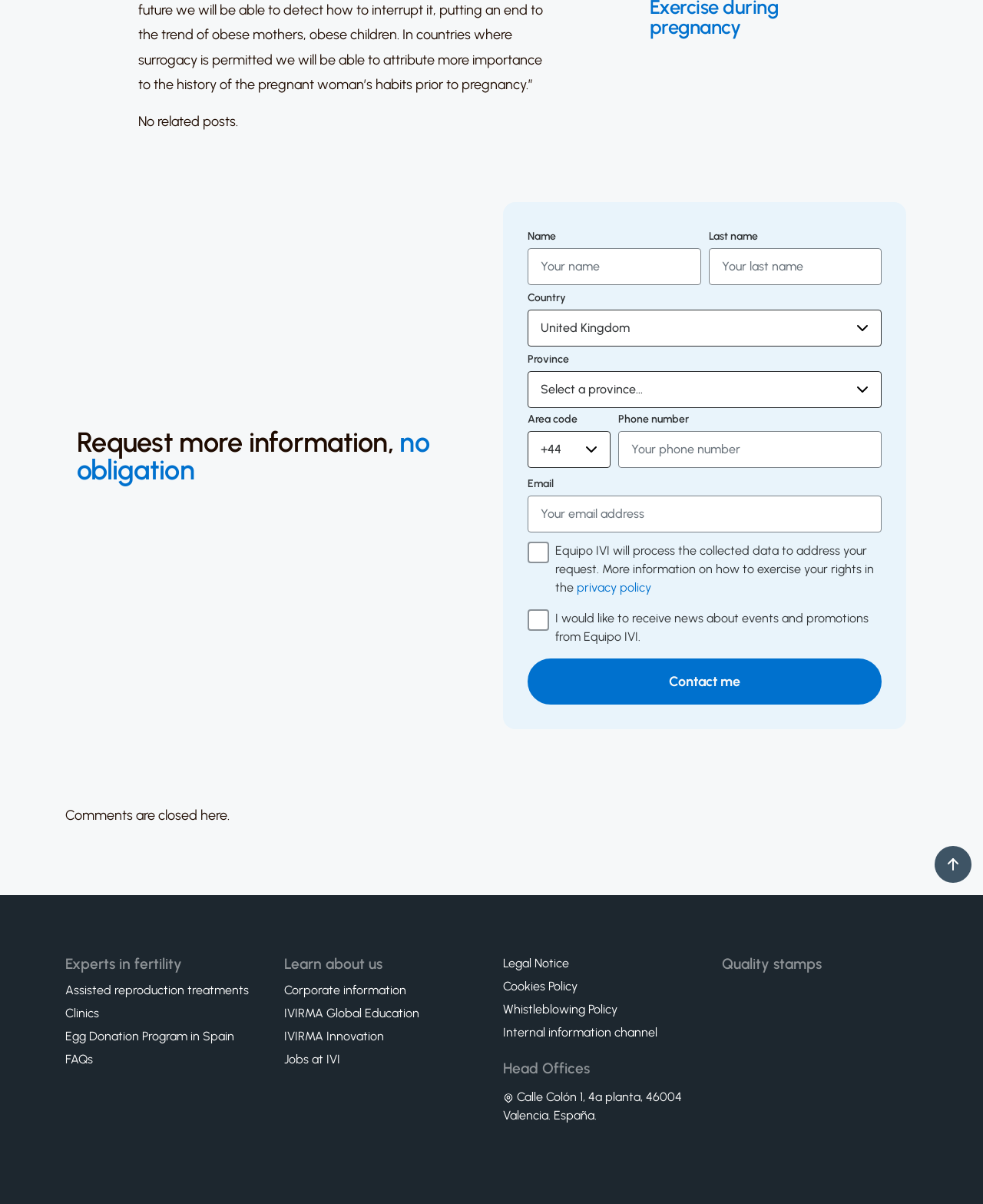What is the purpose of the checkbox?
Based on the image, answer the question in a detailed manner.

The checkbox is used to agree to Equipo IVI processing the collected data to address the user's request, as indicated by the label 'Equipo IVI will process the collected data to address your request. More information on how to exercise your rights in the privacy policy'.